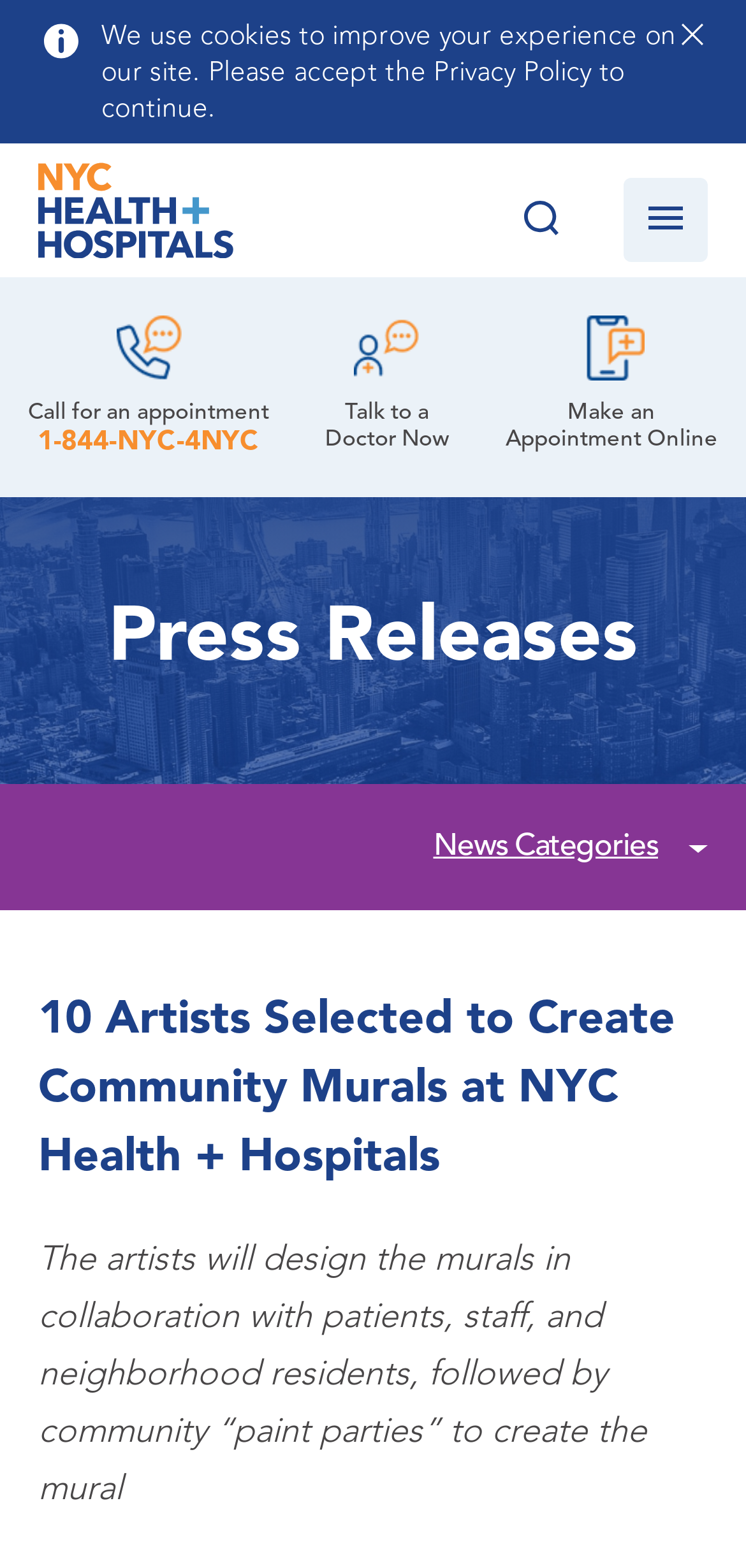Provide an in-depth caption for the contents of the webpage.

The webpage appears to be an article about a community mural project at NYC Health + Hospitals. At the top left of the page, there is a small image. Below it, there is a notification bar with a message about cookies and a button to accept the privacy policy. 

On the top right, there is a call-to-action section with a button to make an appointment, a phone number to call, and a link to talk to a doctor now. Next to it, there is a section with three links: "Make an Appointment Online", "Talk to a Doctor Now", and a phone number.

Below the notification bar, there is a section with a heading "Press Releases" and a subheading "News Categories". On the right side of this section, there is a button. 

The main content of the page is an article about the community mural project. The article has a heading "10 Artists Selected to Create Community Murals at NYC Health + Hospitals" and a paragraph describing the project, which involves artists designing murals in collaboration with patients, staff, and neighborhood residents, followed by community "paint parties" to create the mural.